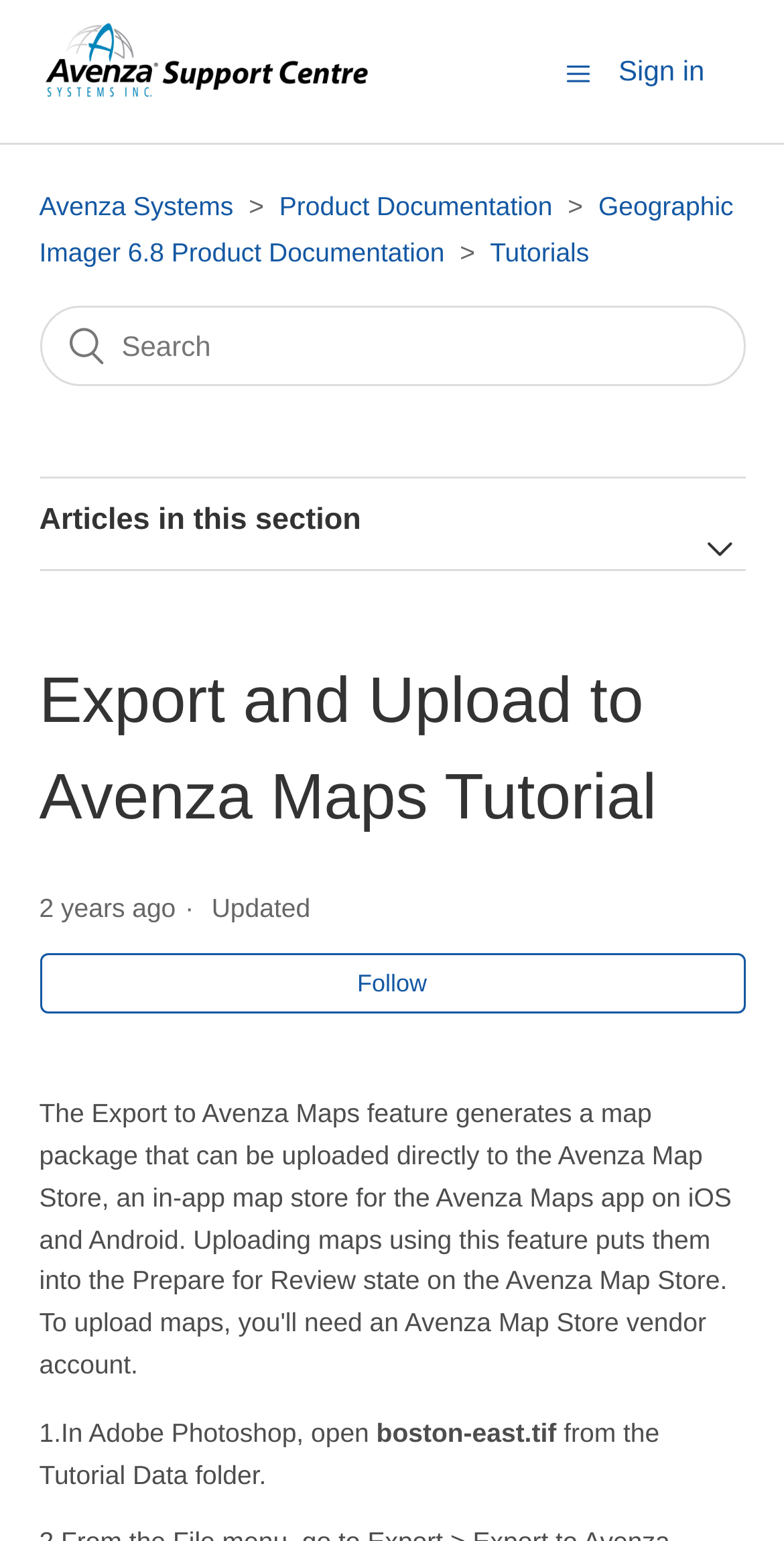What is the purpose of the 'Toggle navigation menu' button?
Analyze the screenshot and provide a detailed answer to the question.

I inferred the purpose of the button by its label 'Toggle navigation menu' and its location near the top-right corner of the webpage, which is a common location for navigation menus. The fact that it is a toggle button also suggests that it can be used to expand or collapse the menu.